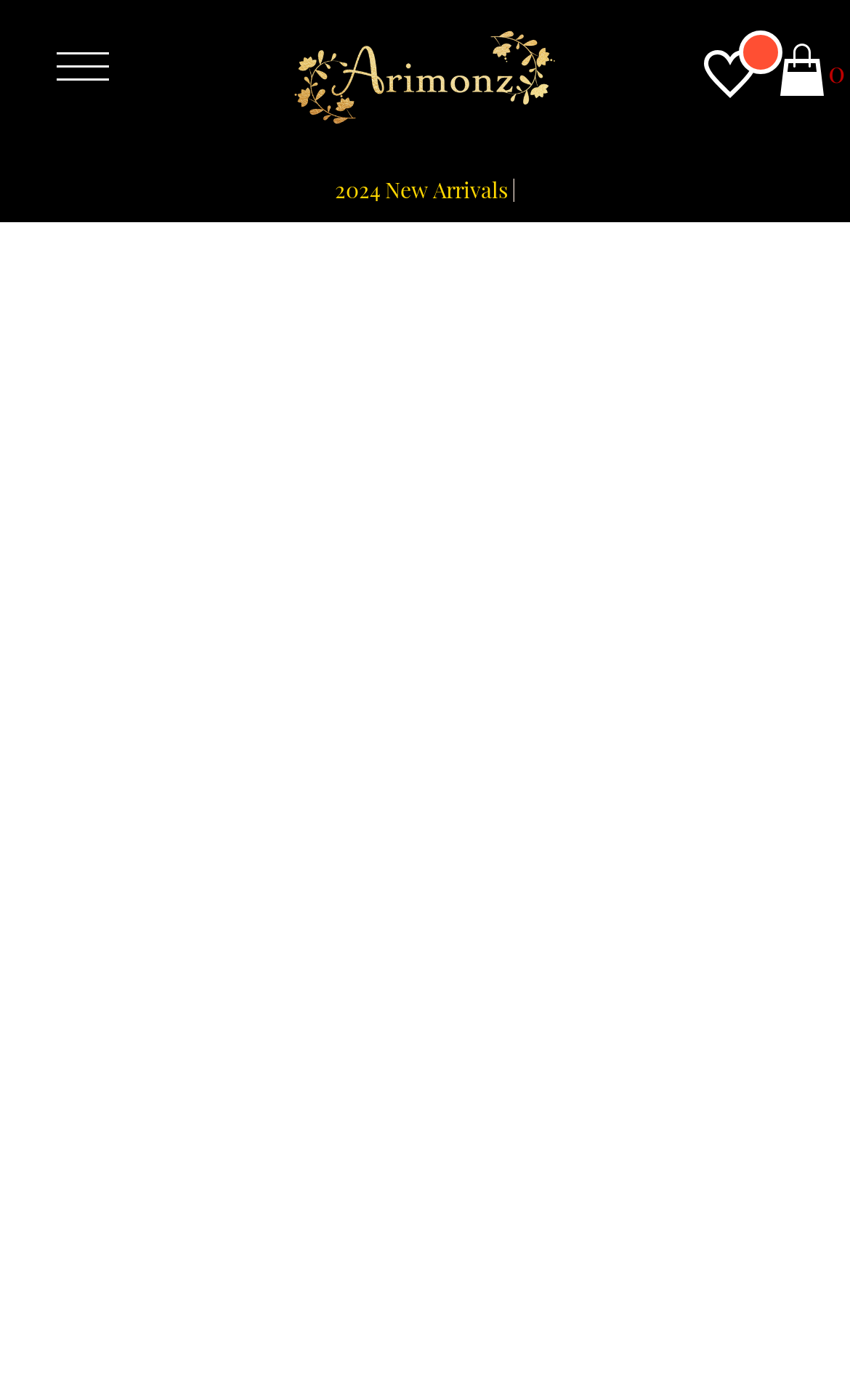Determine the bounding box coordinates of the UI element described below. Use the format (top-left x, top-left y, bottom-right x, bottom-right y) with floating point numbers between 0 and 1: Pán

None